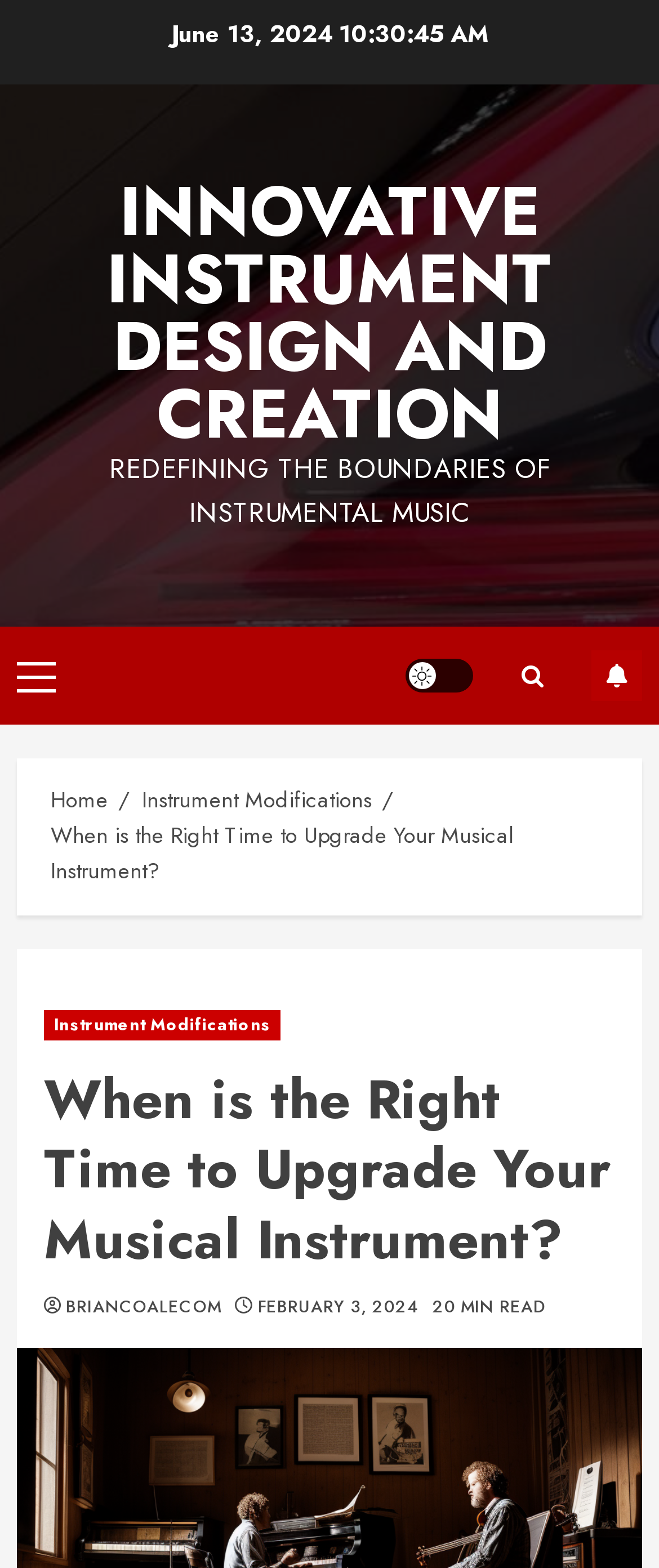Please mark the clickable region by giving the bounding box coordinates needed to complete this instruction: "switch to dark mode".

[0.615, 0.42, 0.718, 0.442]